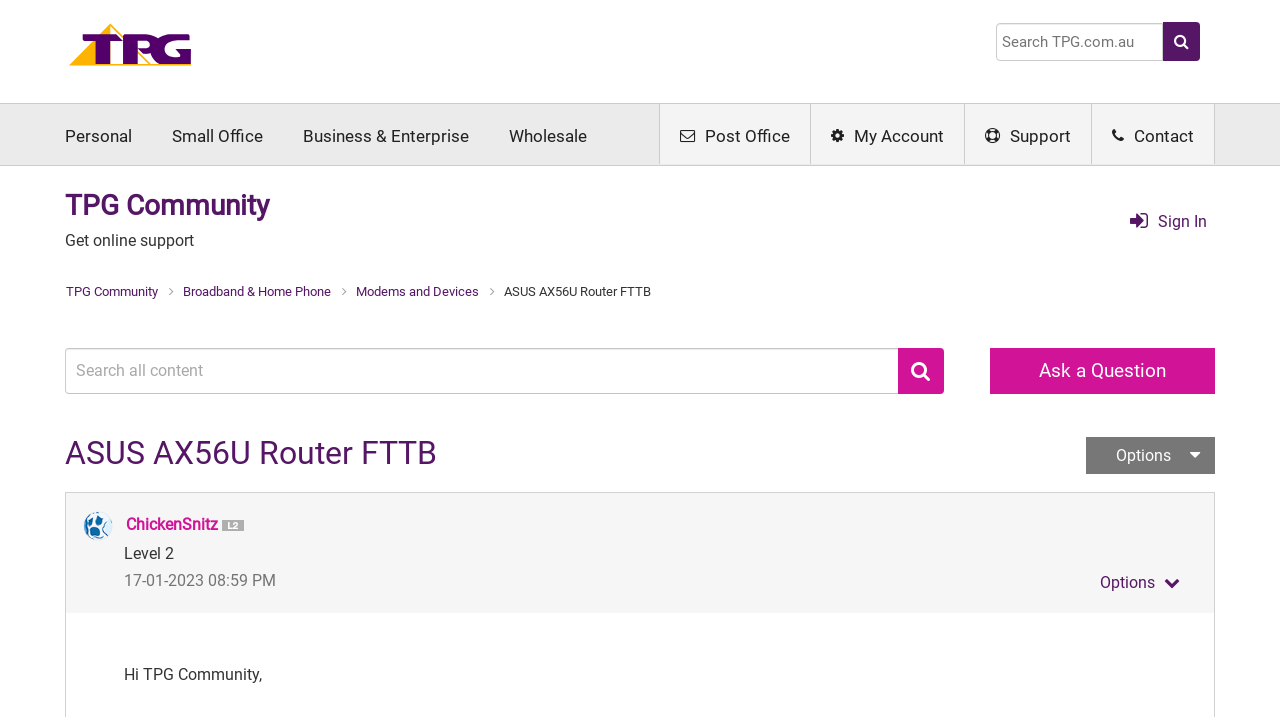Summarize the webpage in an elaborate manner.

This webpage appears to be a forum or community discussion page. At the top, there is a navigation menu with links to "Home", "Personal", "Small Office", "Business & Enterprise", "Wholesale", "Post Office", "My Account", "Support", and "Contact". Below this menu, there is a search box and a button with a magnifying glass icon.

The main content of the page is a discussion thread titled "ASUS AX56U Router FTTB" with a heading that indicates it is part of the "TPG Community" forum. The thread is started by a user named "ChickenSnitz" who has a level 2 badge. The post is dated "17-01-2023 08:59 PM" and contains the text "Hi TPG Community, I am seeking any help available in setting up an ASUS AX56U Router on my network. I am using a VR1600 TP-Link modem on a TPG FTTB".

To the right of the post, there are buttons to "Show post option menu" and "Ask a Question". Above the post, there is a breadcrumb navigation menu showing the path to this thread. At the very top of the page, there is a link to "Sign In" and a button to "Search" the forum.